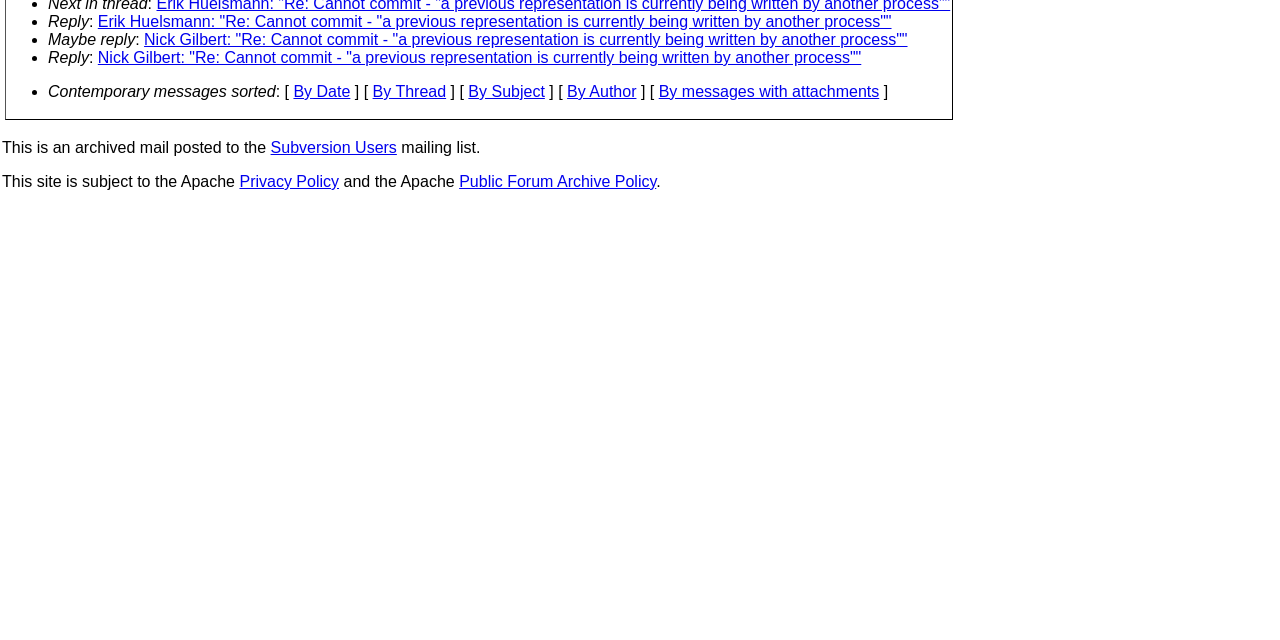Identify the bounding box coordinates for the UI element described by the following text: "By Subject". Provide the coordinates as four float numbers between 0 and 1, in the format [left, top, right, bottom].

[0.366, 0.13, 0.426, 0.156]